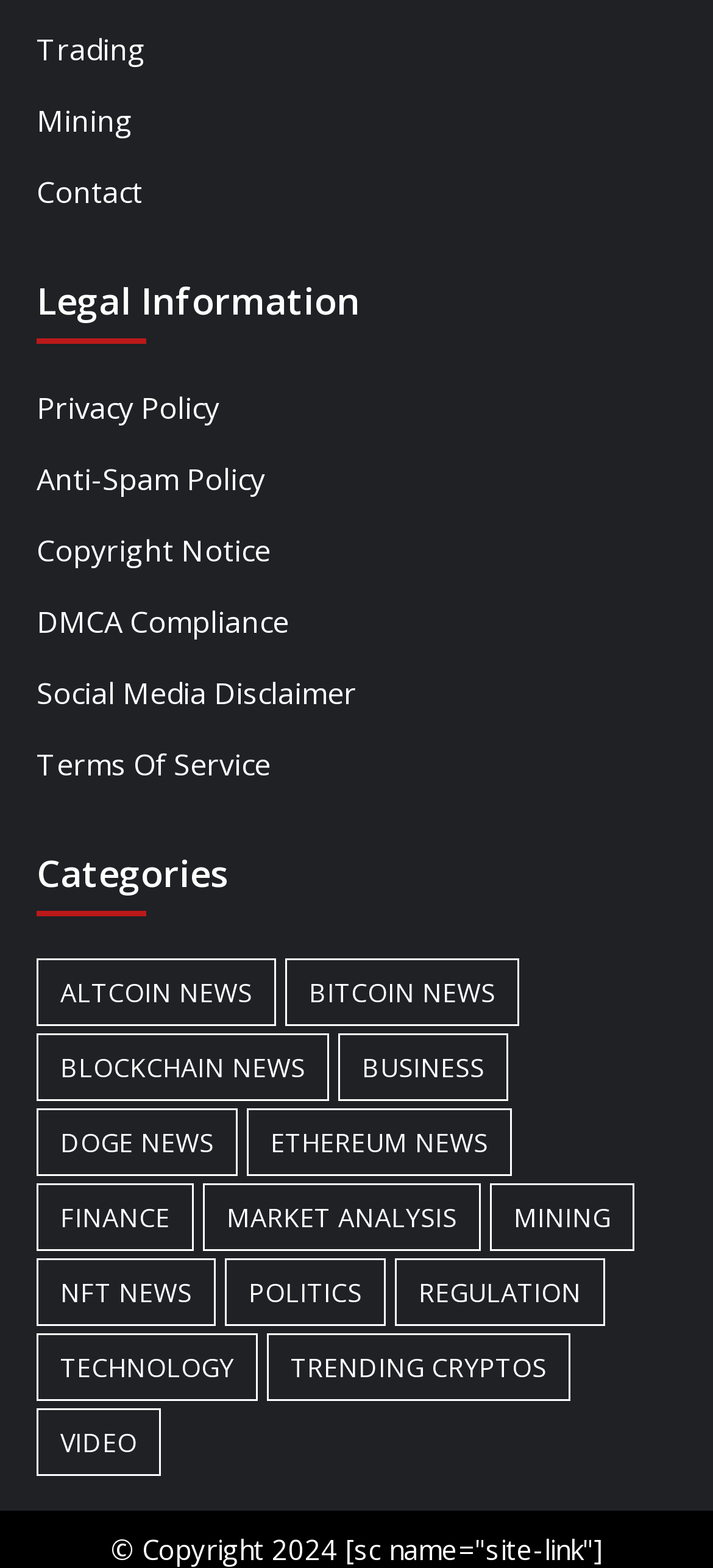Determine the bounding box coordinates of the section I need to click to execute the following instruction: "Explore Blockchain News". Provide the coordinates as four float numbers between 0 and 1, i.e., [left, top, right, bottom].

[0.051, 0.659, 0.462, 0.702]